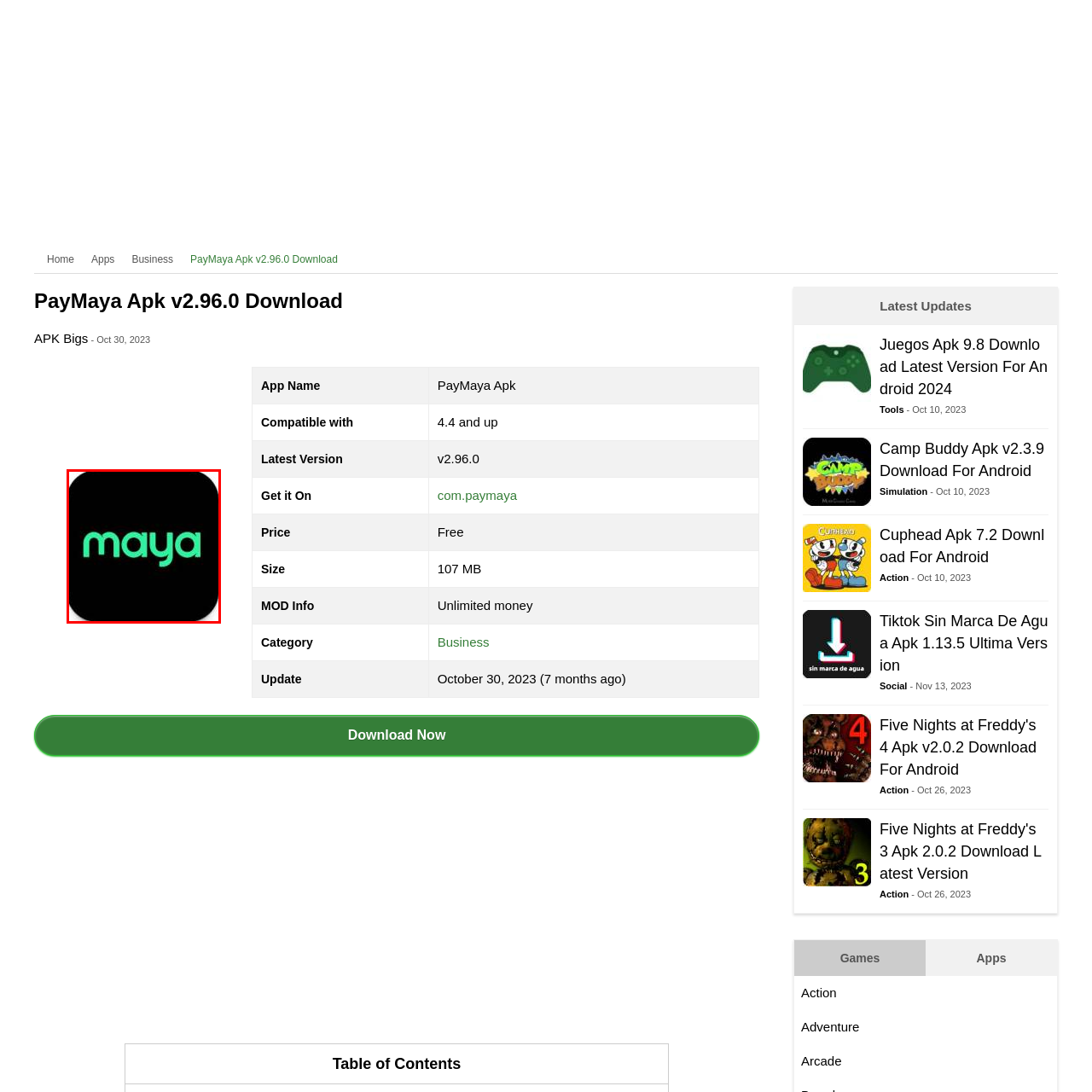Provide a comprehensive description of the image contained within the red rectangle.

The image features the logo of PayMaya, now known as Maya, which is a popular digital wallet and financial services app in the Philippines. The design consists of the word "maya" prominently displayed in a modern, bold, and vibrant green color against a sleek black background. This logo symbolizes the app's user-friendly interface and innovative approach to digital transactions. PayMaya offers various services, including online payments, money transfers, and financial management tools, aimed at enhancing the financial lifestyle of its users. The logo encapsulates its commitment to simplifying financial processes and providing accessible solutions in the fintech space.